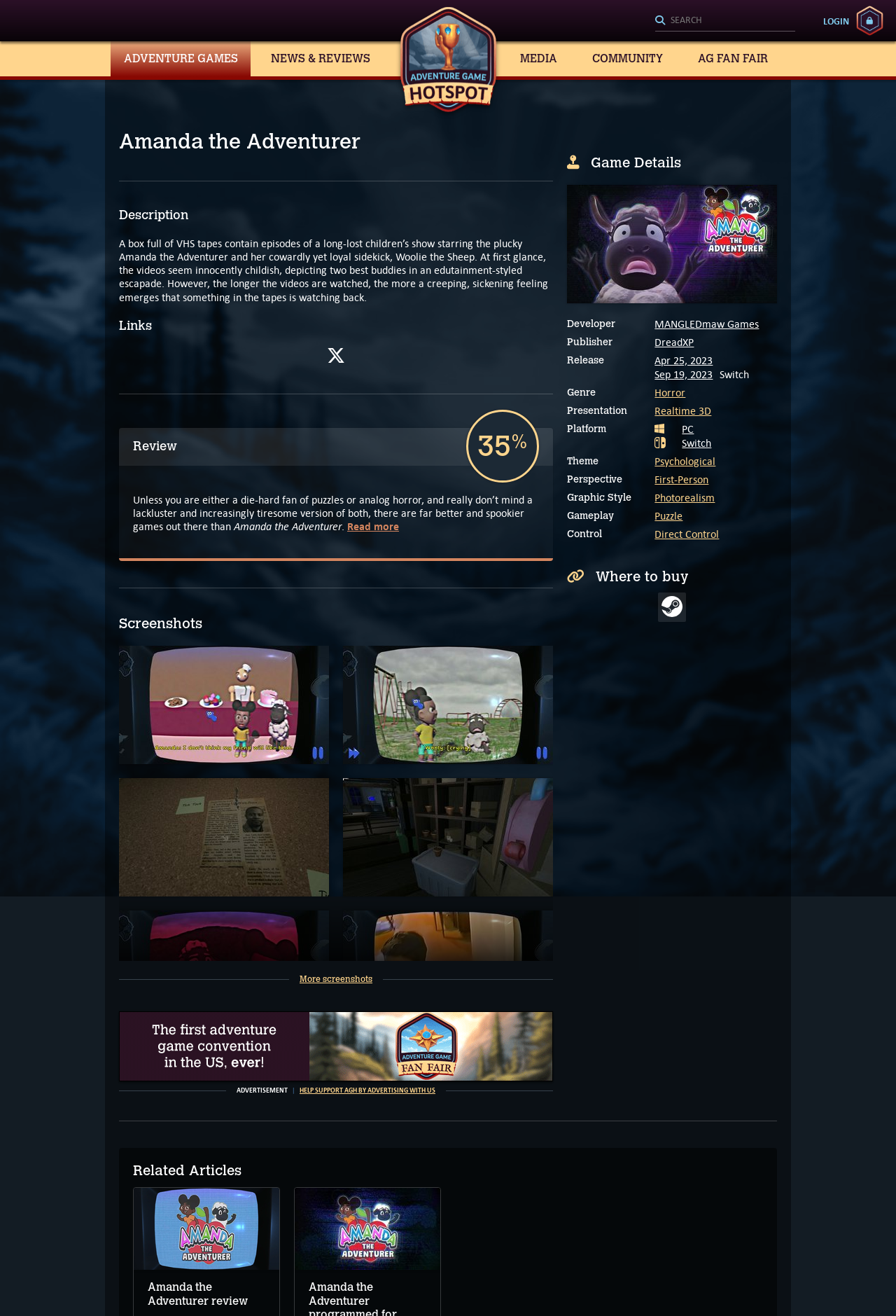Kindly determine the bounding box coordinates for the area that needs to be clicked to execute this instruction: "Visit the Adventure Game Fan Fair 2024".

[0.133, 0.791, 0.617, 0.798]